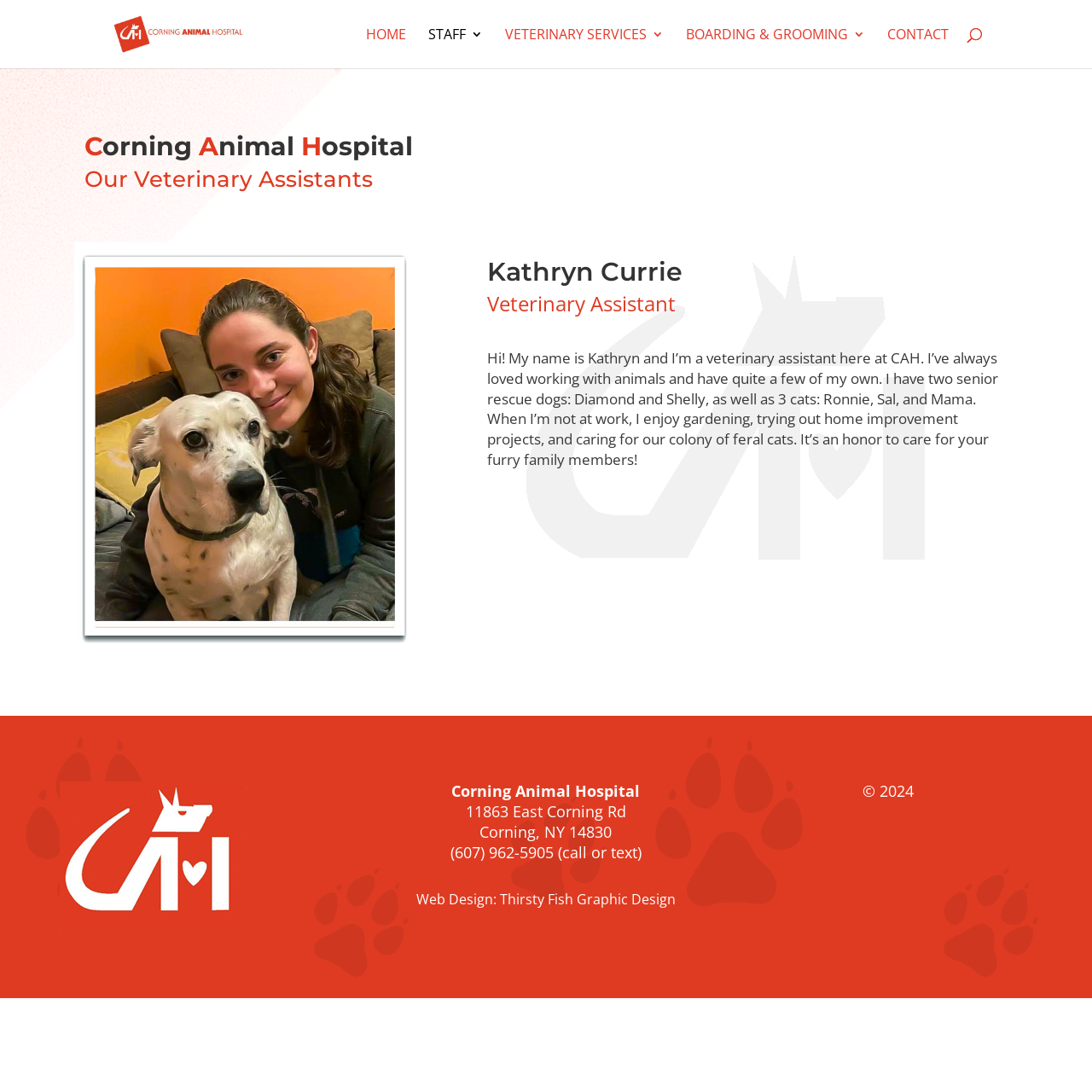Review the image closely and give a comprehensive answer to the question: How many cats does Kathryn have?

I found the answer by looking at the text 'I have two senior rescue dogs: Diamond and Shelly, as well as 3 cats: Ronnie, Sal, and Mama.' which indicates that Kathryn has 3 cats.